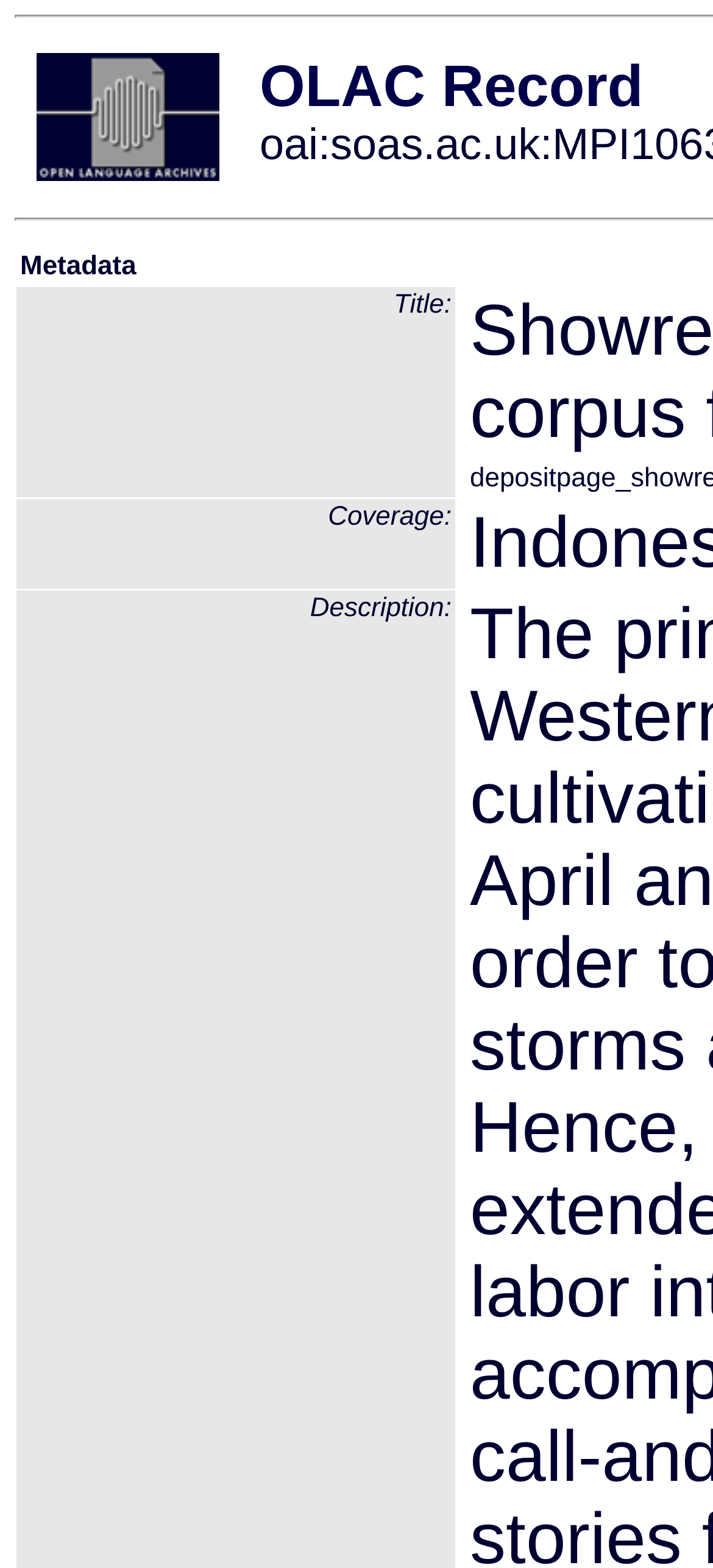What is the position of the image element?
Please ensure your answer to the question is detailed and covers all necessary aspects.

Based on the bounding box coordinates of the image element, we can determine that it is located at the top-left corner of the gridcell element, with coordinates [0.051, 0.034, 0.308, 0.116].